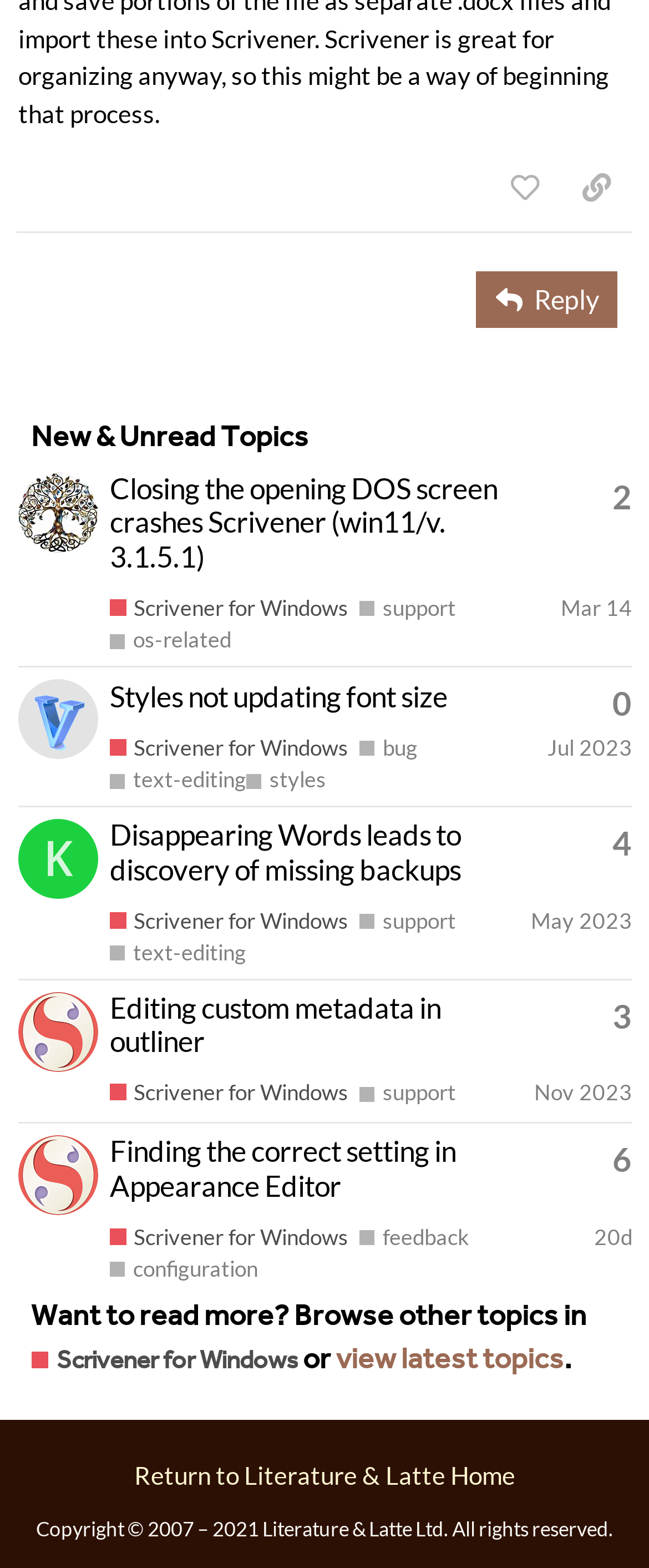Determine the bounding box coordinates (top-left x, top-left y, bottom-right x, bottom-right y) of the UI element described in the following text: May 2023

[0.818, 0.577, 0.974, 0.594]